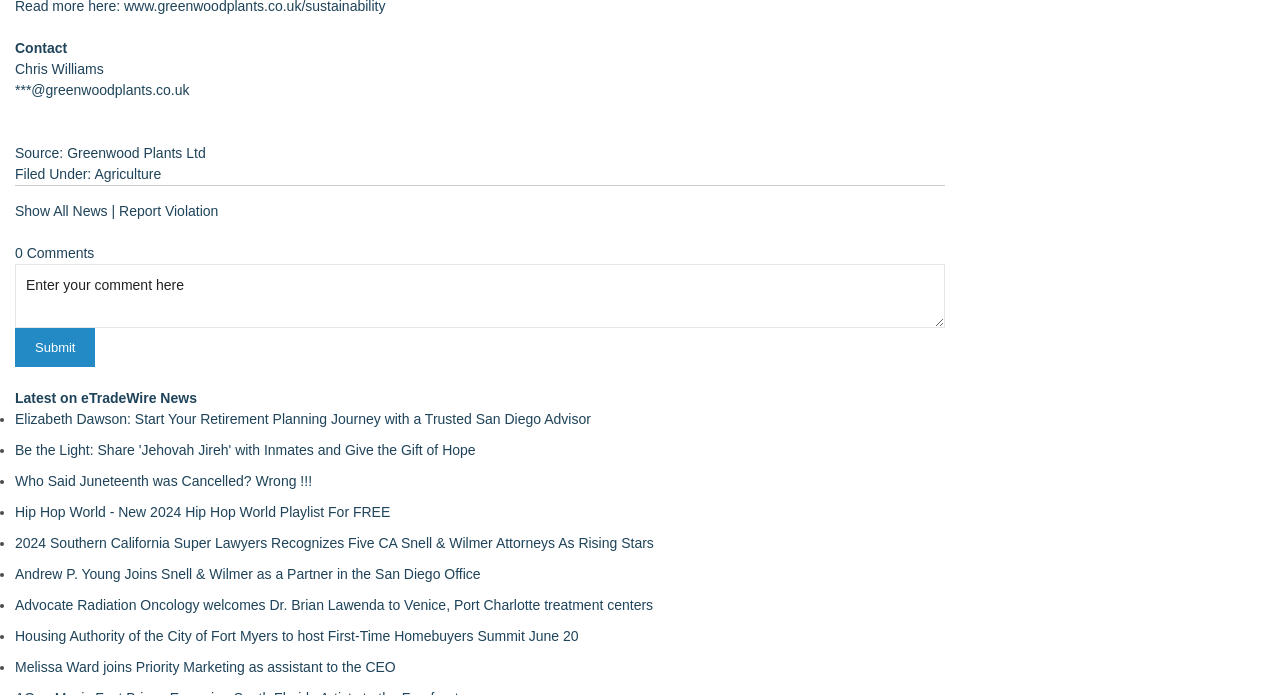What is the purpose of the textbox?
Answer the question with as much detail as possible.

The textbox element has a placeholder text 'Enter your comment here' which suggests that it is used to enter a comment on the news article.